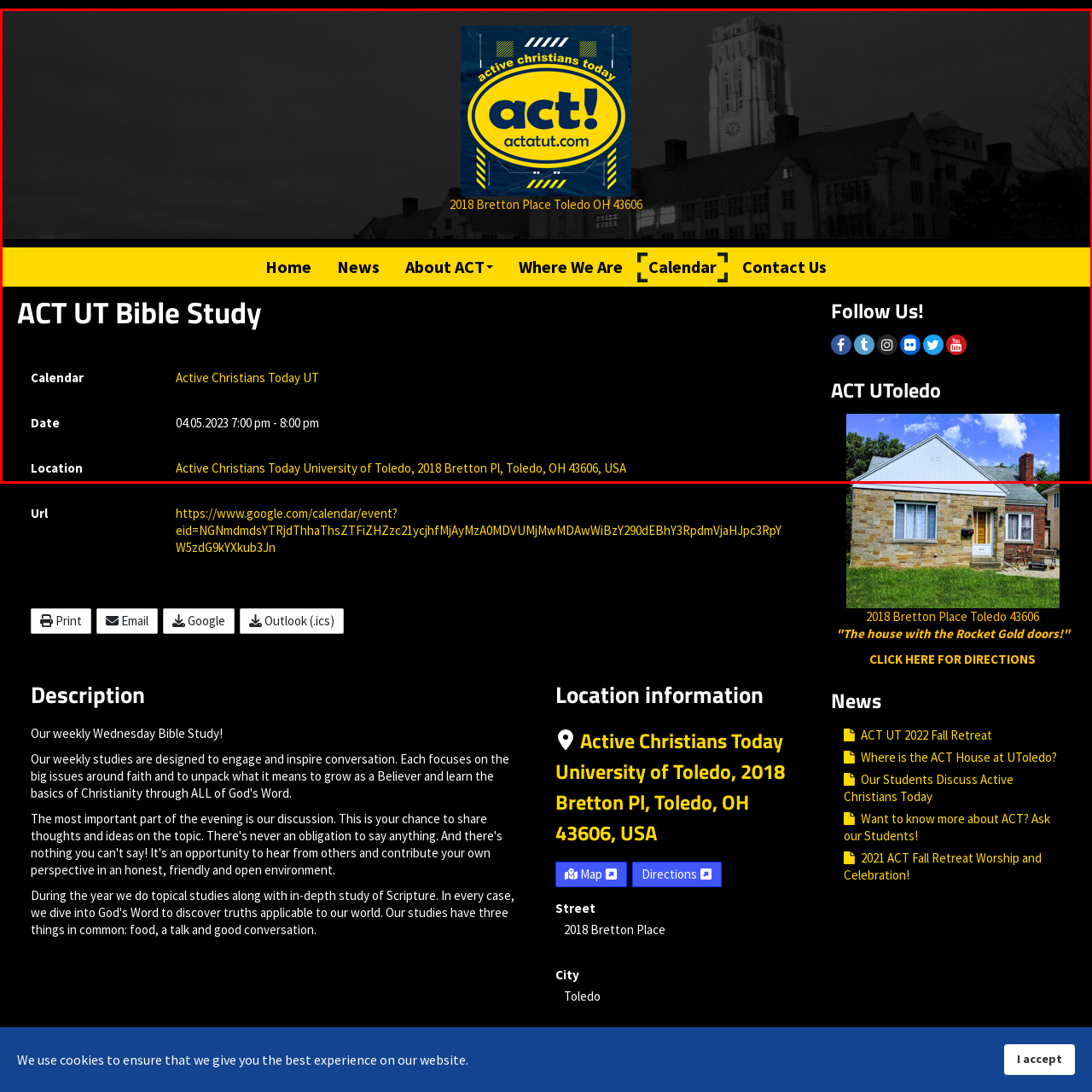Describe extensively the contents of the image within the red-bordered area.

The image displays the prominent logo of "Active Christians Today" (ACT), set against a backdrop that suggests an academic or community-focused environment. The circular logo contains the words "active christians today" in a bright yellow hue, highlighted by a dark blue background that draws attention. Below the logo, the address is clearly stated as "2018 Bretton Place, Toledo OH 43606," indicating the location of the ACT gathering. This logo is part of the promotional material for the ACT UT Bible Study event, scheduled for April 5, 2023, from 7:00 PM to 8:00 PM. The overall design combines vibrant colors and a straightforward layout, aiming to attract participants to this weekly meeting and create a sense of community within the university setting.